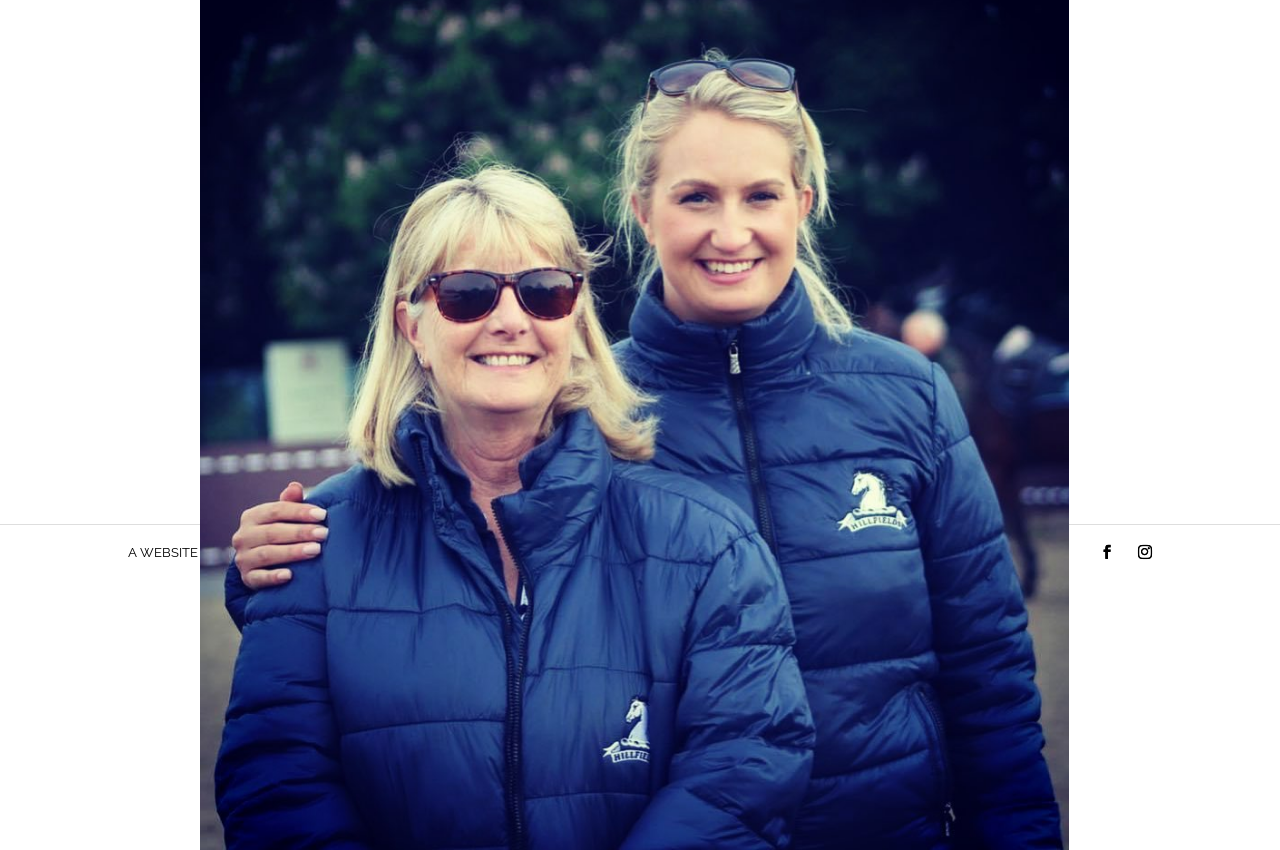Give the bounding box coordinates for the element described as: "SAPNA ODLIN PHOTOGRAPHY".

[0.173, 0.641, 0.32, 0.659]